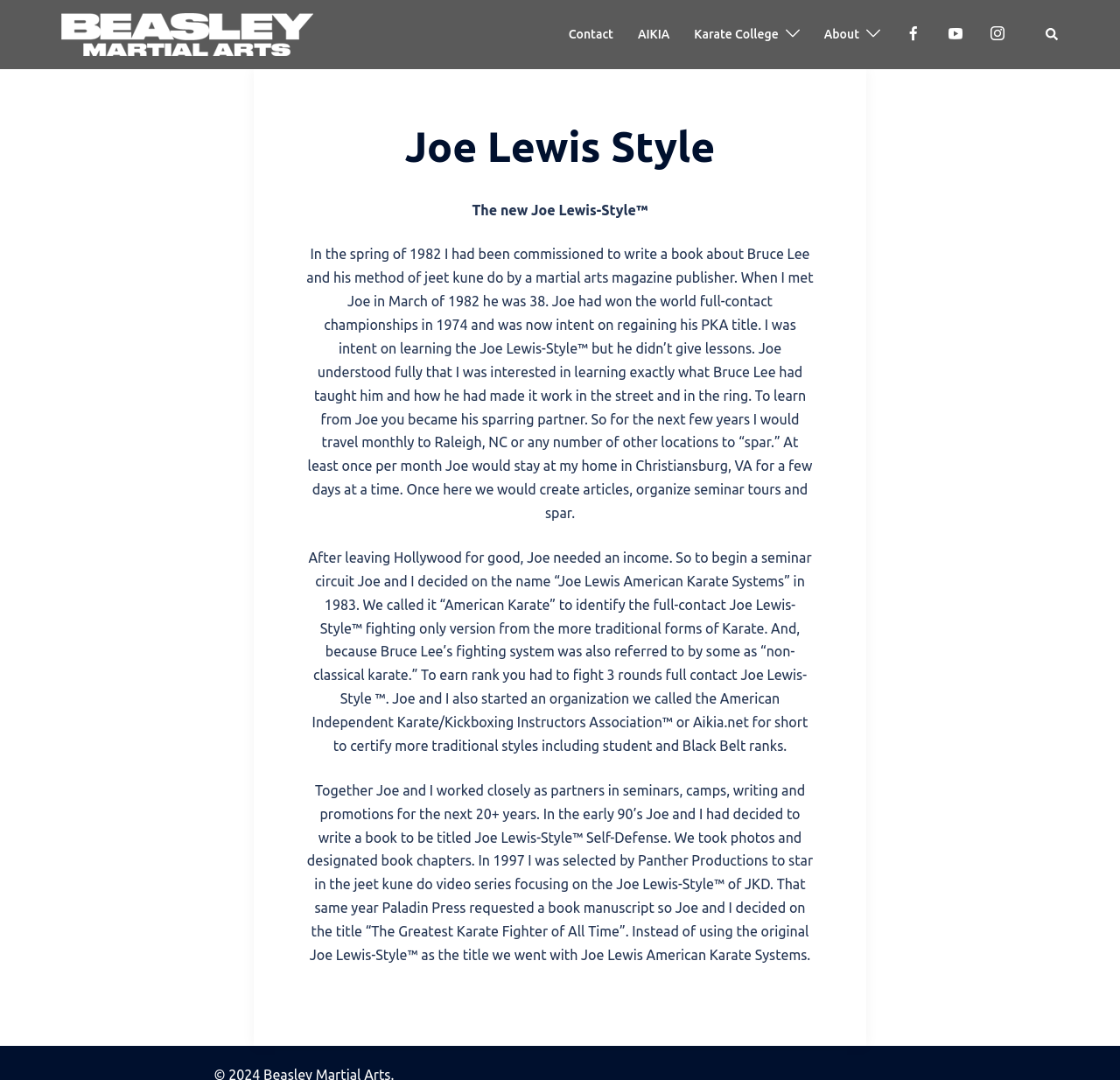Determine the bounding box coordinates of the UI element that matches the following description: "AIKIA". The coordinates should be four float numbers between 0 and 1 in the format [left, top, right, bottom].

[0.569, 0.022, 0.598, 0.042]